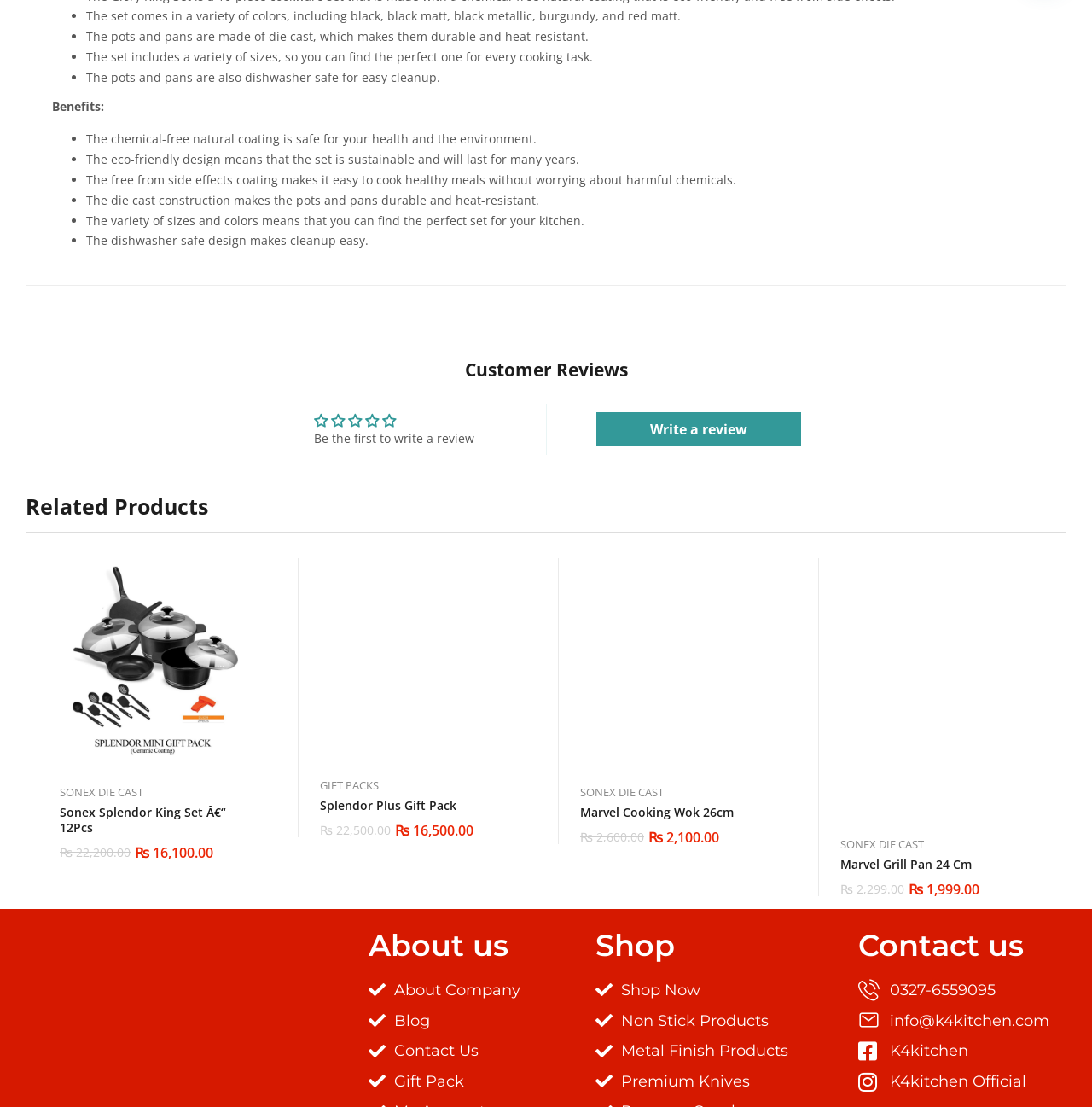Kindly determine the bounding box coordinates for the area that needs to be clicked to execute this instruction: "Write a review".

[0.546, 0.372, 0.733, 0.403]